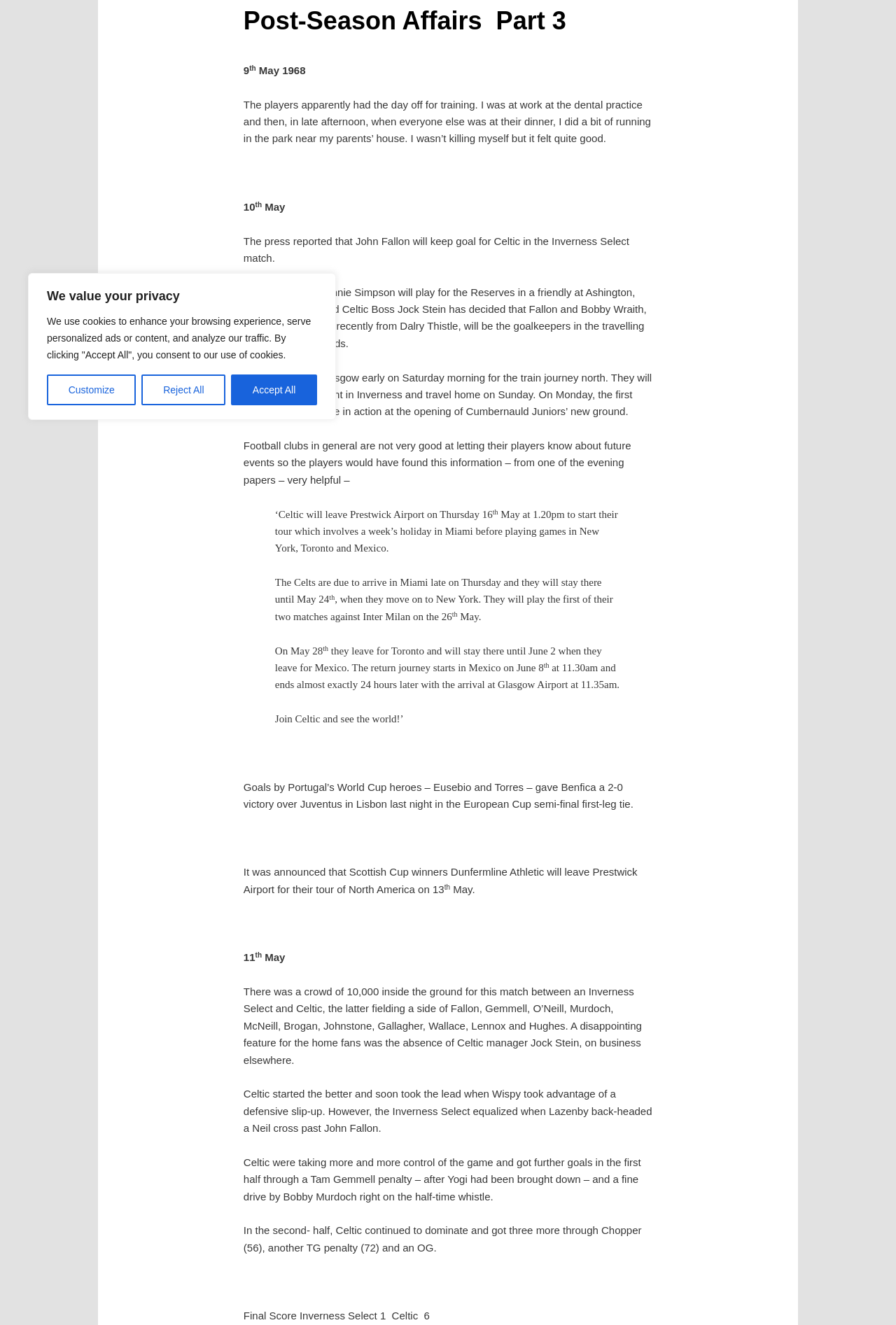From the screenshot, find the bounding box of the UI element matching this description: "Accept All". Supply the bounding box coordinates in the form [left, top, right, bottom], each a float between 0 and 1.

[0.258, 0.283, 0.354, 0.306]